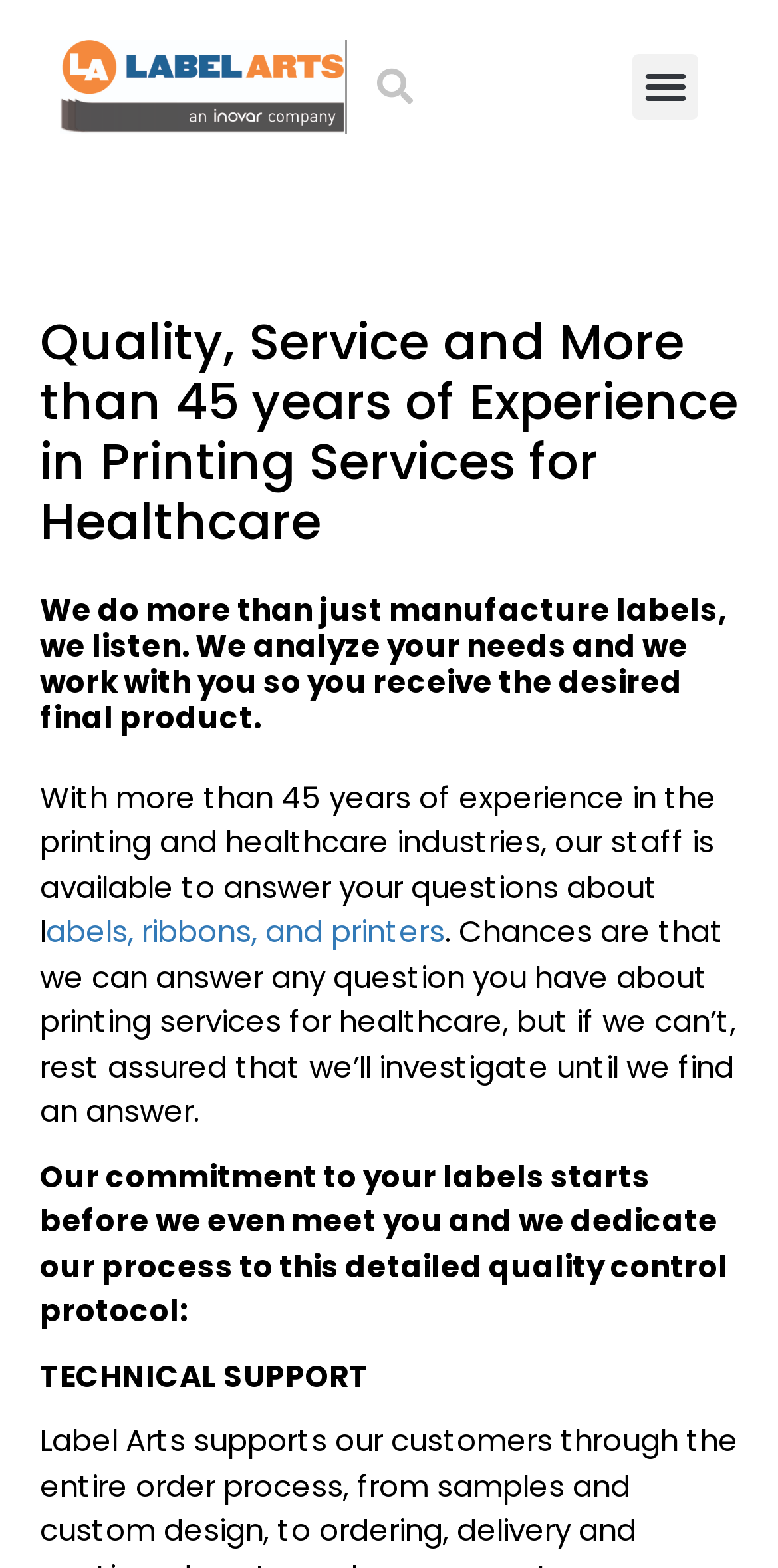Provide an in-depth description of the elements and layout of the webpage.

The webpage is about Label Arts, a company providing printing services for the healthcare industry. At the top left, there is a link, and next to it, a search bar with a "Search" button. On the top right, there is a "Menu Toggle" button. 

Below the top section, there are two headings. The first heading highlights the company's experience and commitment to quality and service in printing services for healthcare. The second heading emphasizes the company's customer-centric approach, listening to and analyzing customers' needs to deliver the desired final product.

Following the headings, there is a paragraph of text that summarizes the company's expertise and willingness to answer questions about labels, ribbons, and printers. This paragraph is accompanied by a link to the same topic. The text continues, assuring customers that the company will investigate and find answers to any questions they may have.

Further down, there is another paragraph that outlines the company's quality control protocol, emphasizing their commitment to delivering high-quality labels. Finally, at the bottom, there is a section labeled "TECHNICAL SUPPORT".